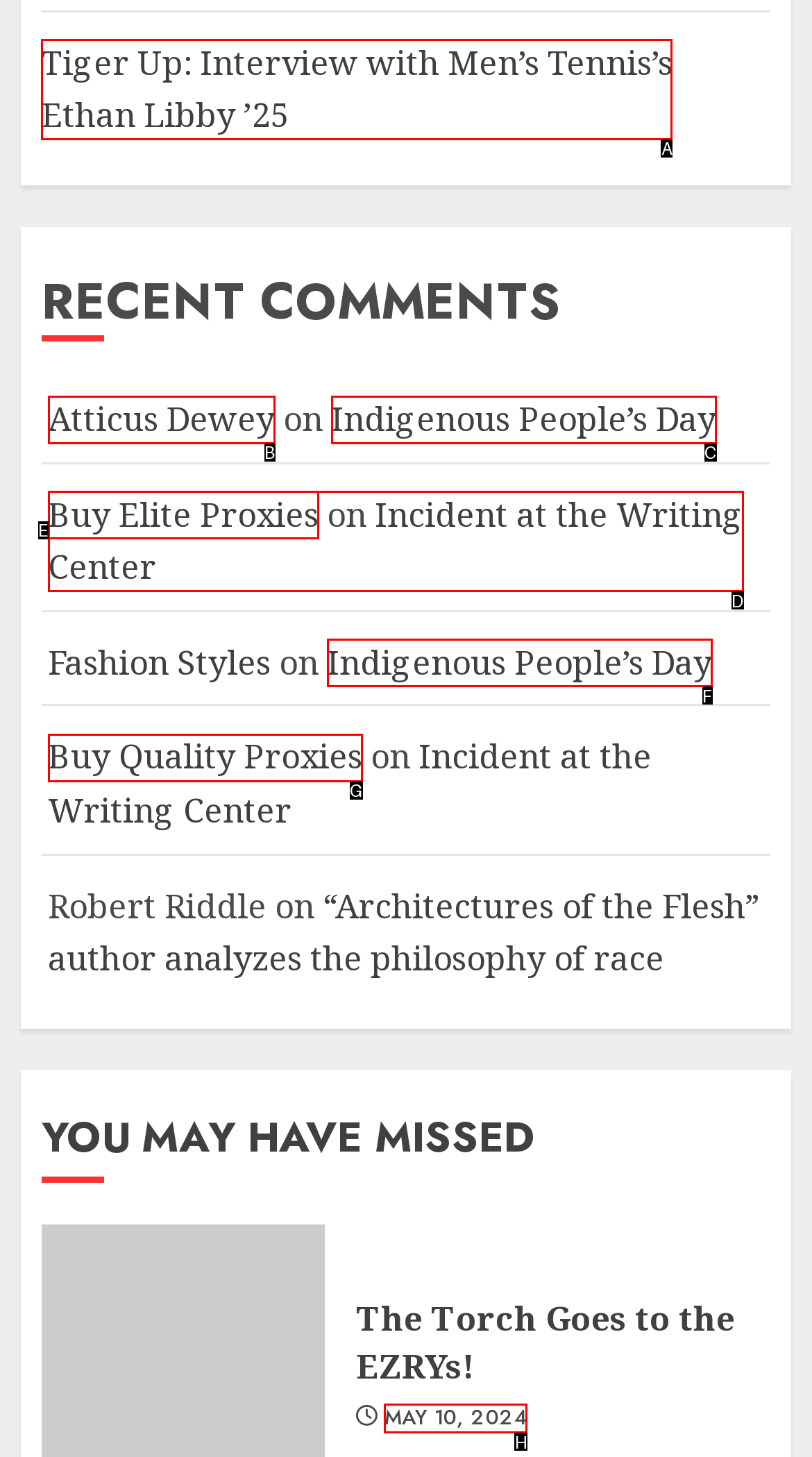Determine the HTML element to be clicked to complete the task: Read the article about Ethan Libby. Answer by giving the letter of the selected option.

A